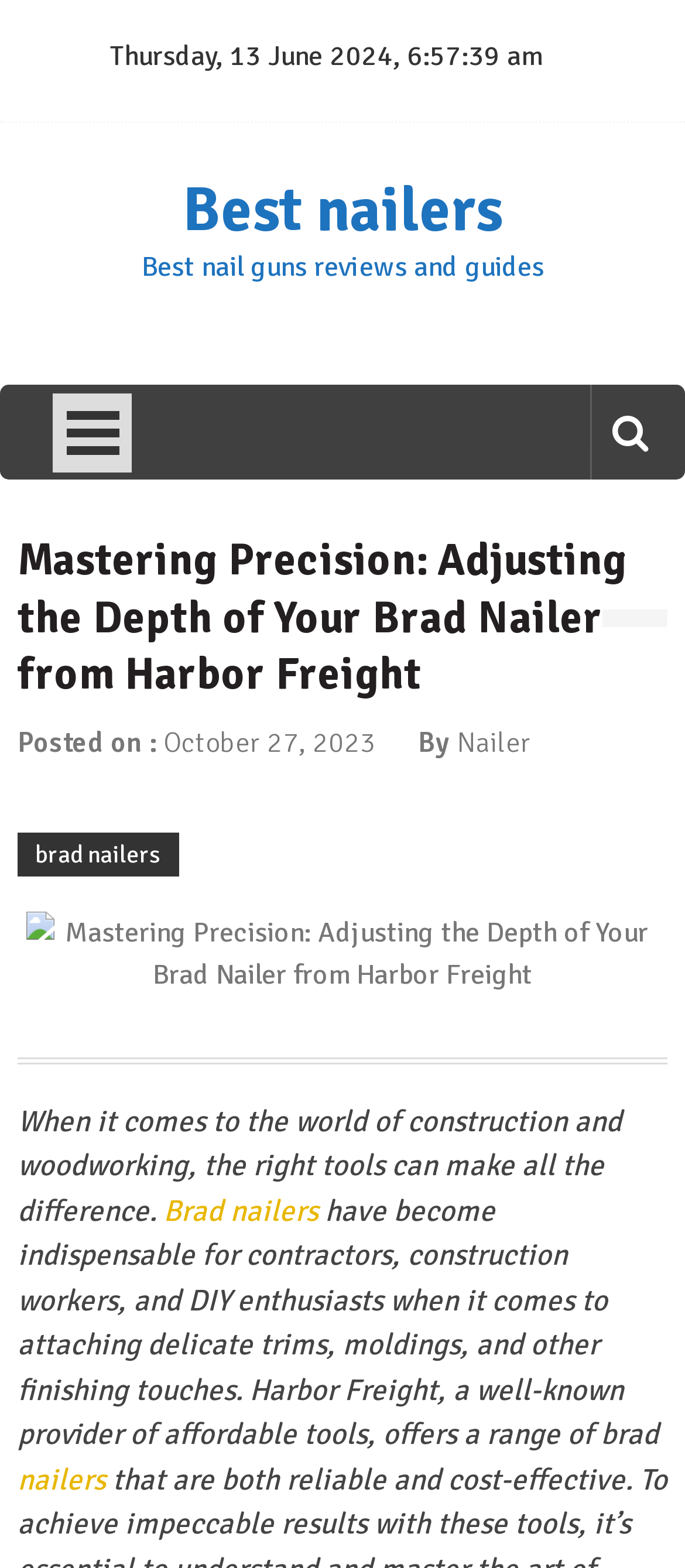What is the date of the post?
Provide a concise answer using a single word or phrase based on the image.

October 27, 2023